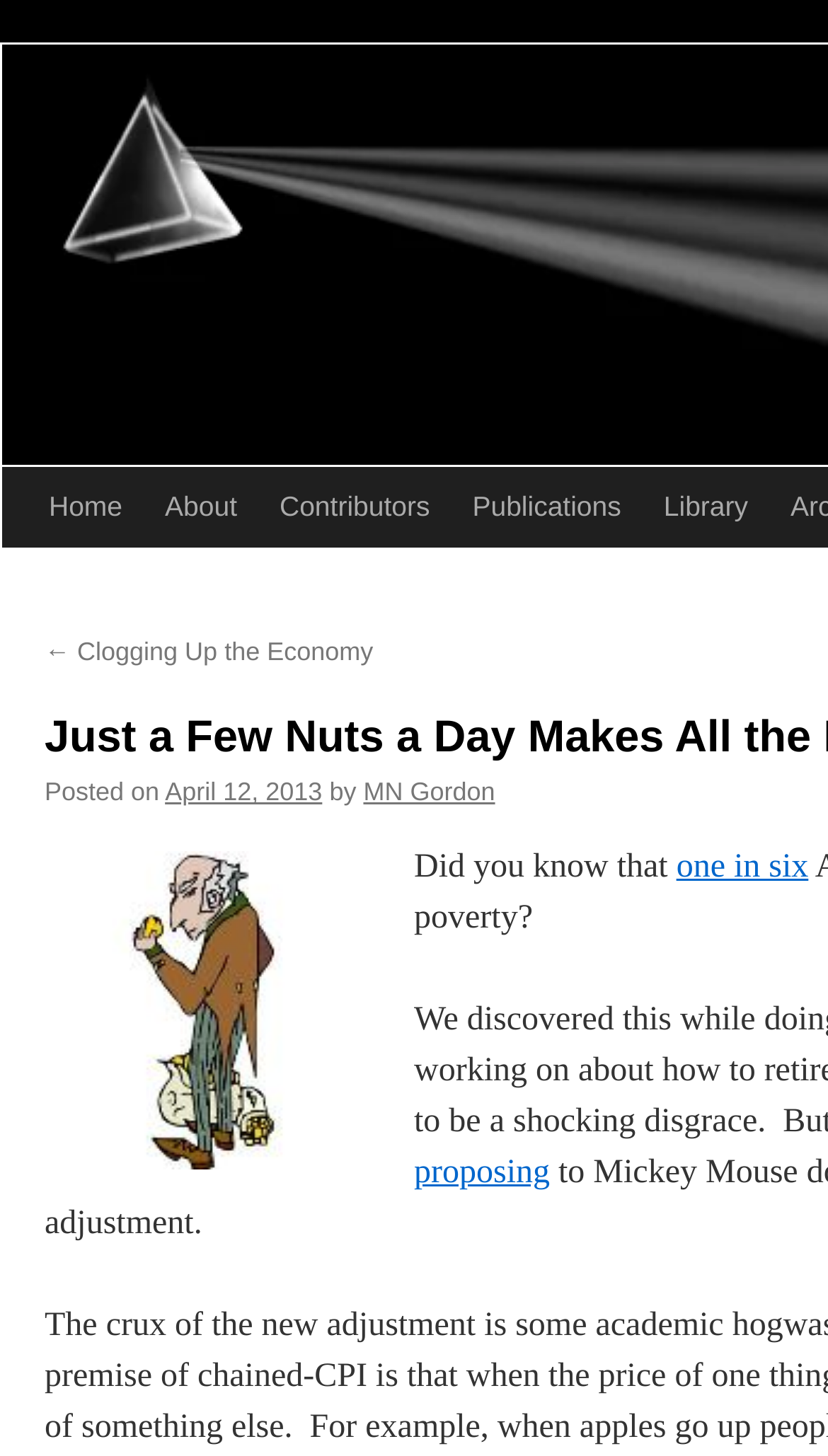Point out the bounding box coordinates of the section to click in order to follow this instruction: "learn more about one in six".

[0.817, 0.584, 0.976, 0.608]